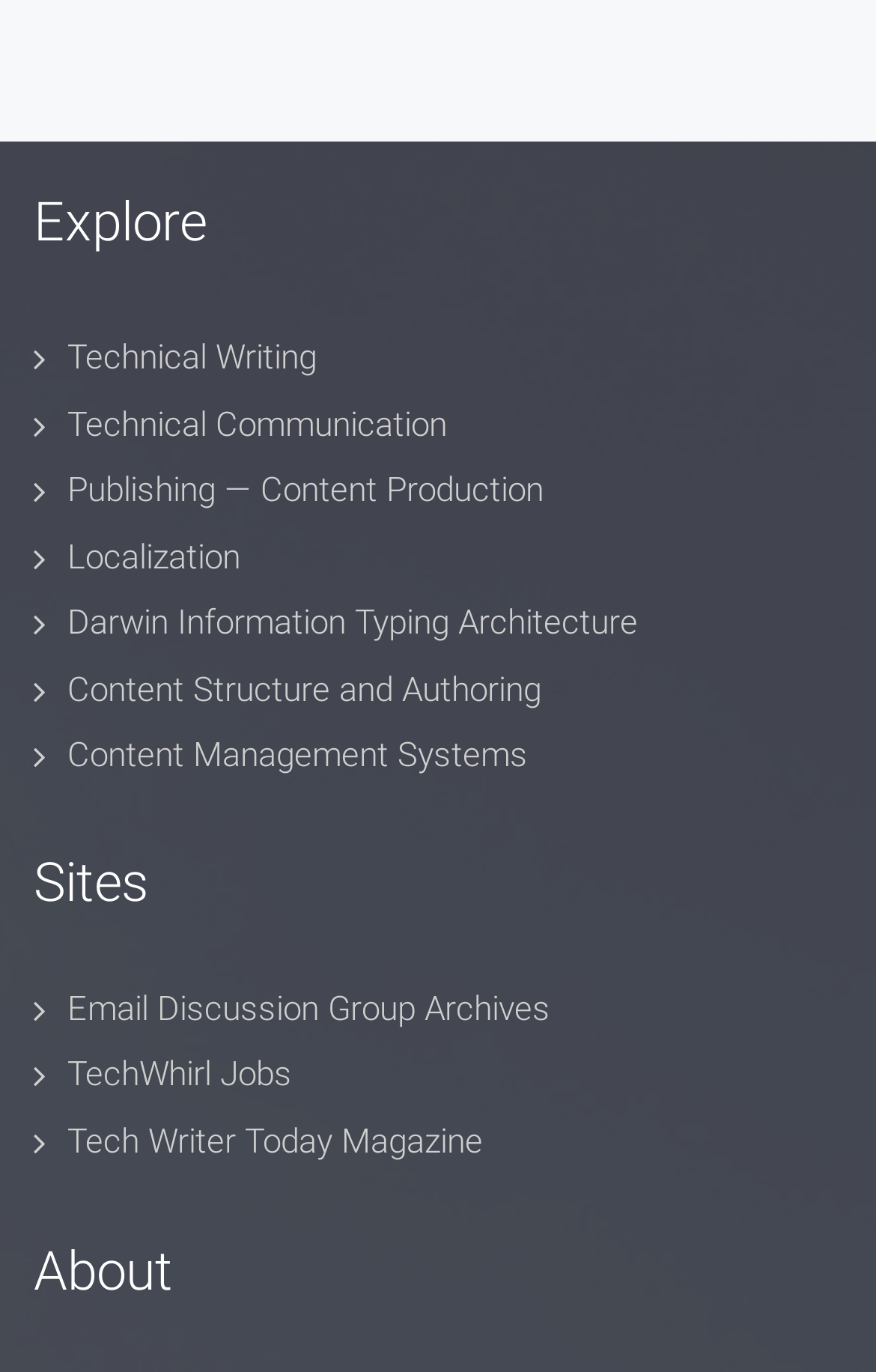Given the element description, predict the bounding box coordinates in the format (top-left x, top-left y, bottom-right x, bottom-right y), using floating point numbers between 0 and 1: Technical Communication

[0.077, 0.295, 0.51, 0.324]